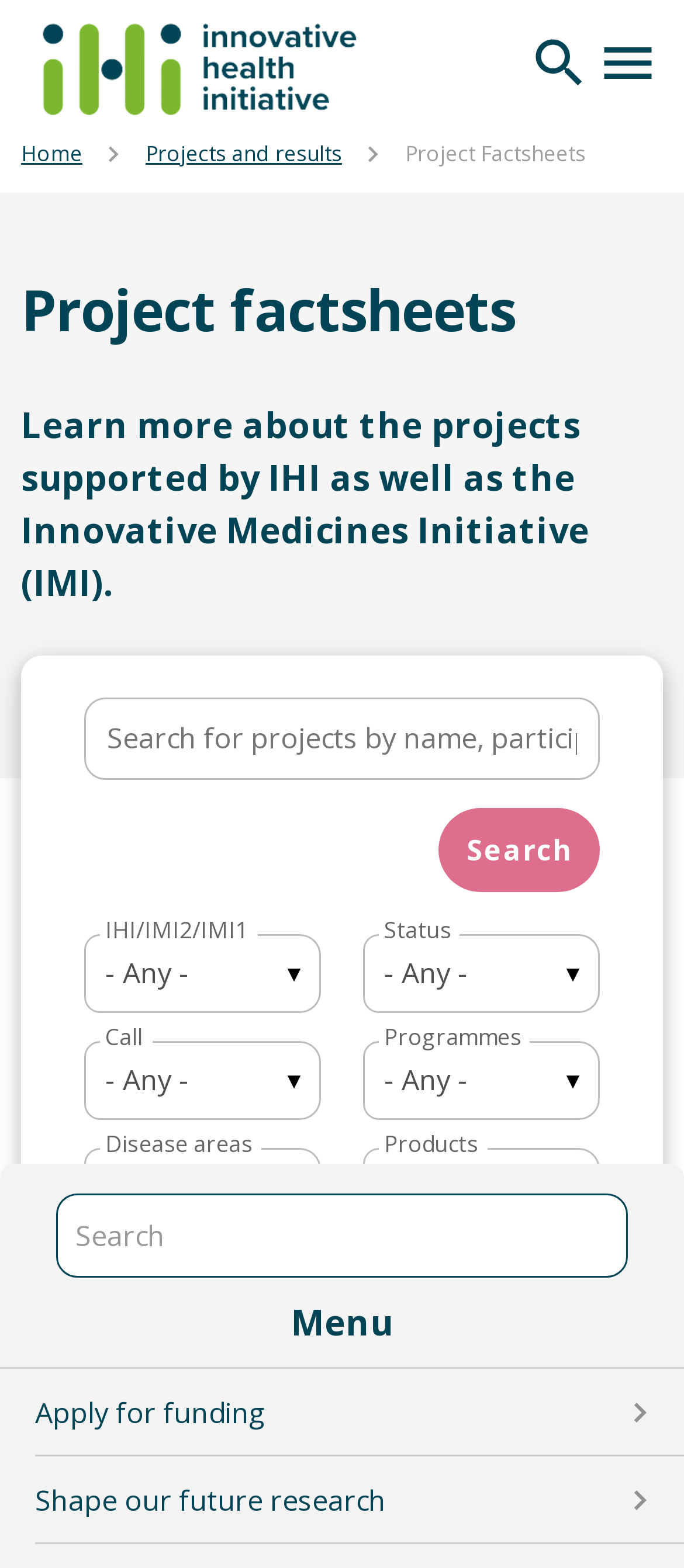Please locate the bounding box coordinates of the element that should be clicked to achieve the given instruction: "Filter projects by disease areas".

[0.123, 0.732, 0.469, 0.782]